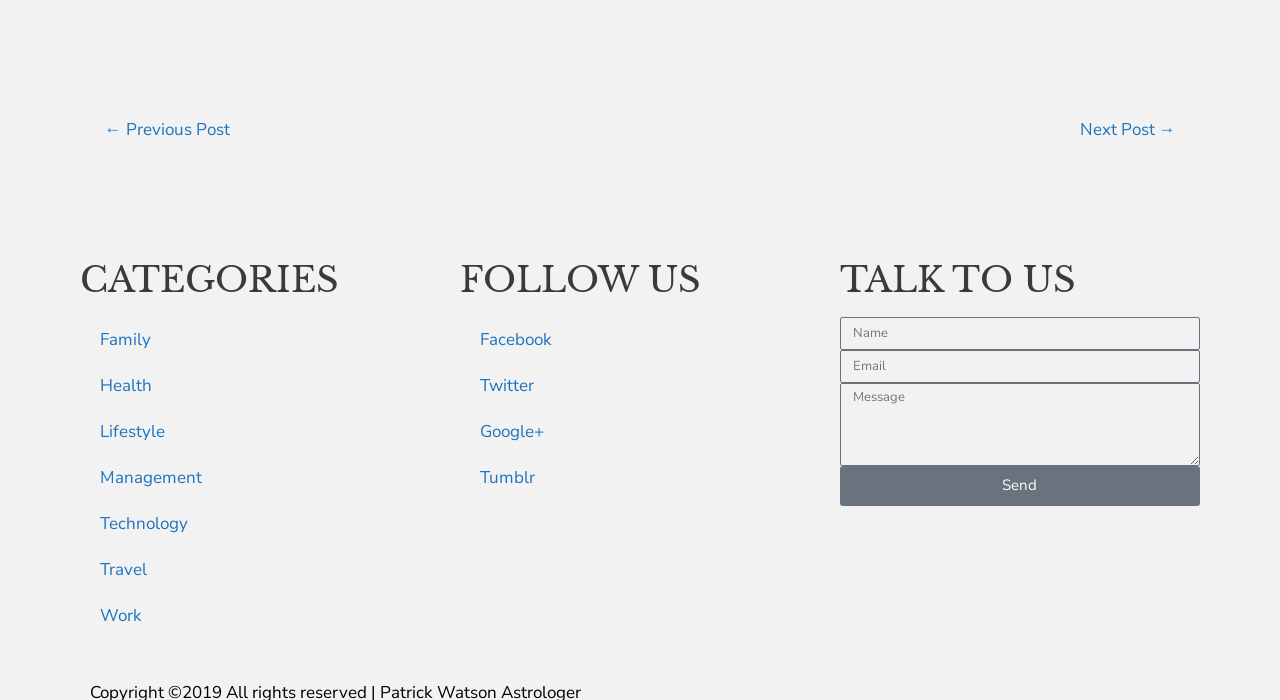What categories are available on this webpage? From the image, respond with a single word or brief phrase.

Family, Health, Lifestyle, etc.